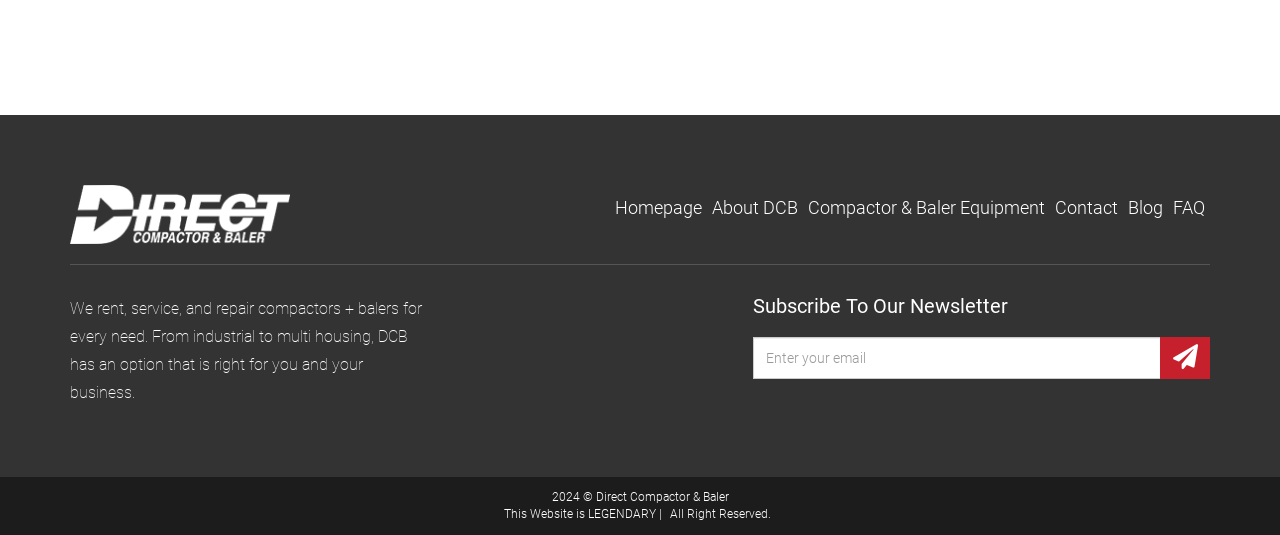Refer to the image and offer a detailed explanation in response to the question: What is the name of the company?

The StaticText element at the bottom of the webpage displays the copyright information '2024 © Direct Compactor & Baler', which reveals the name of the company.